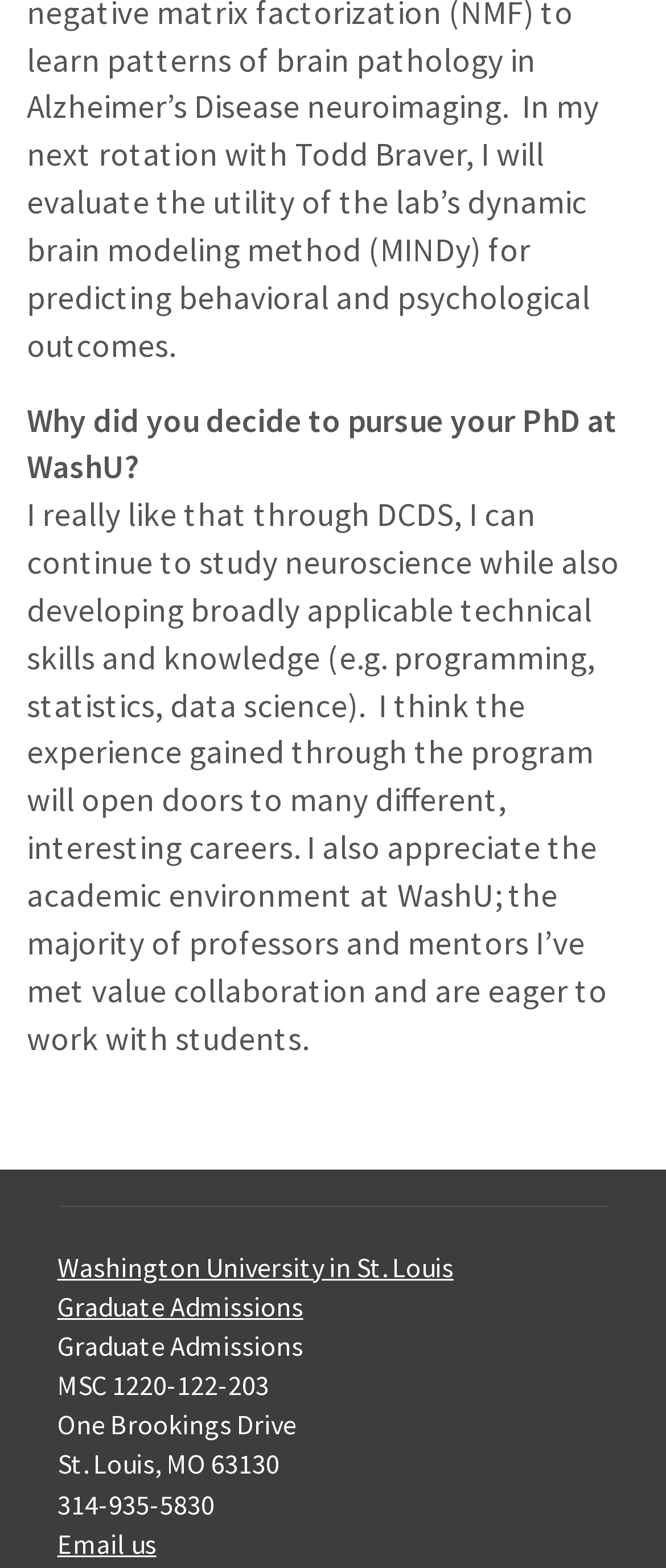Give the bounding box coordinates for this UI element: "Washington University in St. Louis". The coordinates should be four float numbers between 0 and 1, arranged as [left, top, right, bottom].

[0.086, 0.797, 0.681, 0.818]